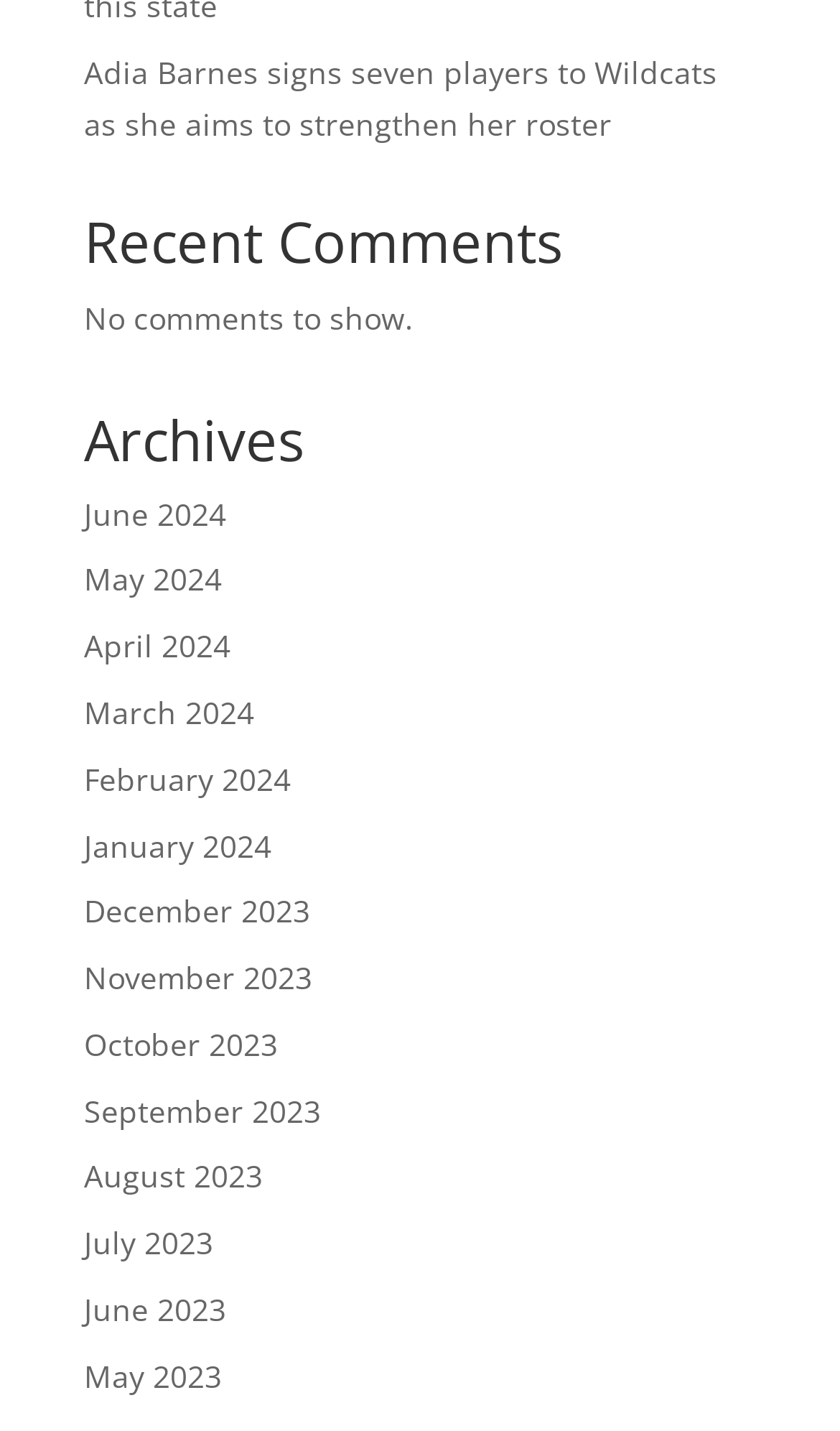Reply to the question below using a single word or brief phrase:
How many months are listed in the Archives section?

12 months